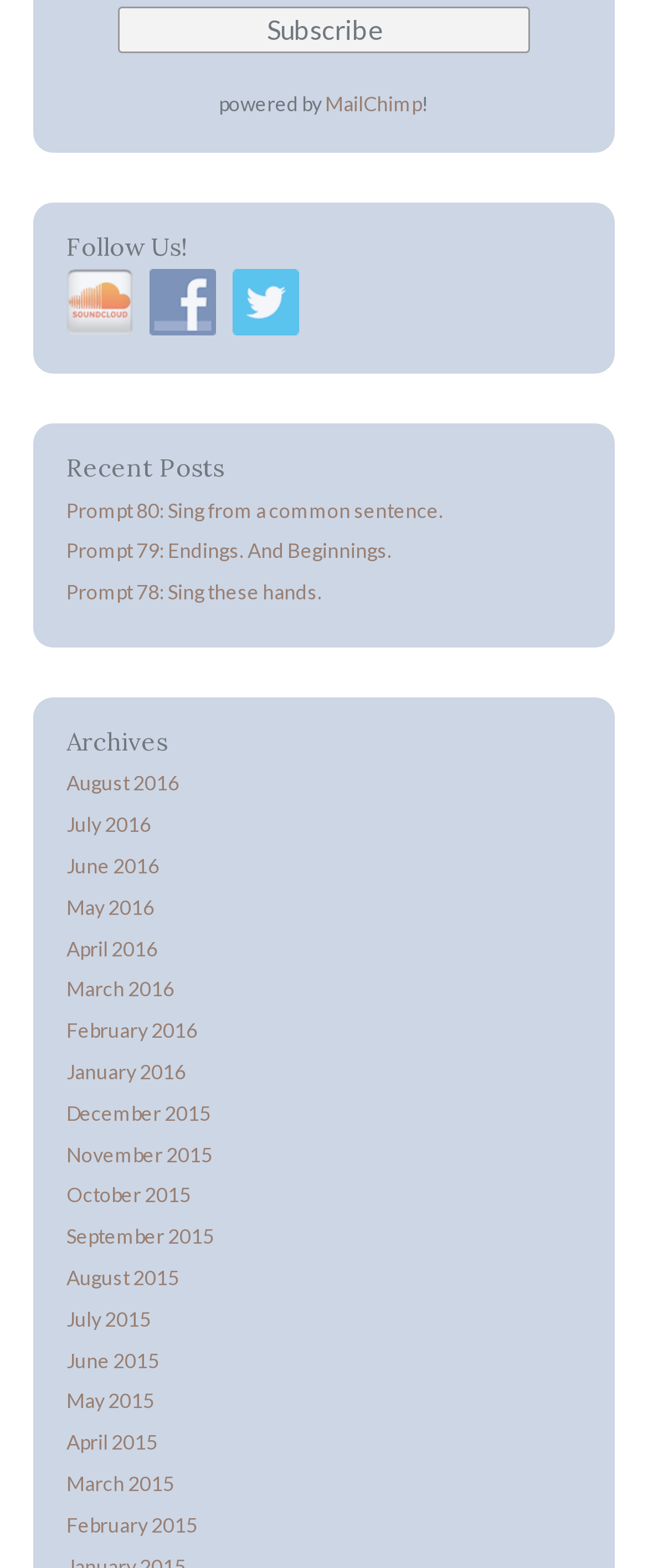Examine the screenshot and answer the question in as much detail as possible: What is the text next to the 'Subscribe' button?

I looked at the elements near the 'Subscribe' button and found the text 'powered by MailChimp!' next to it.